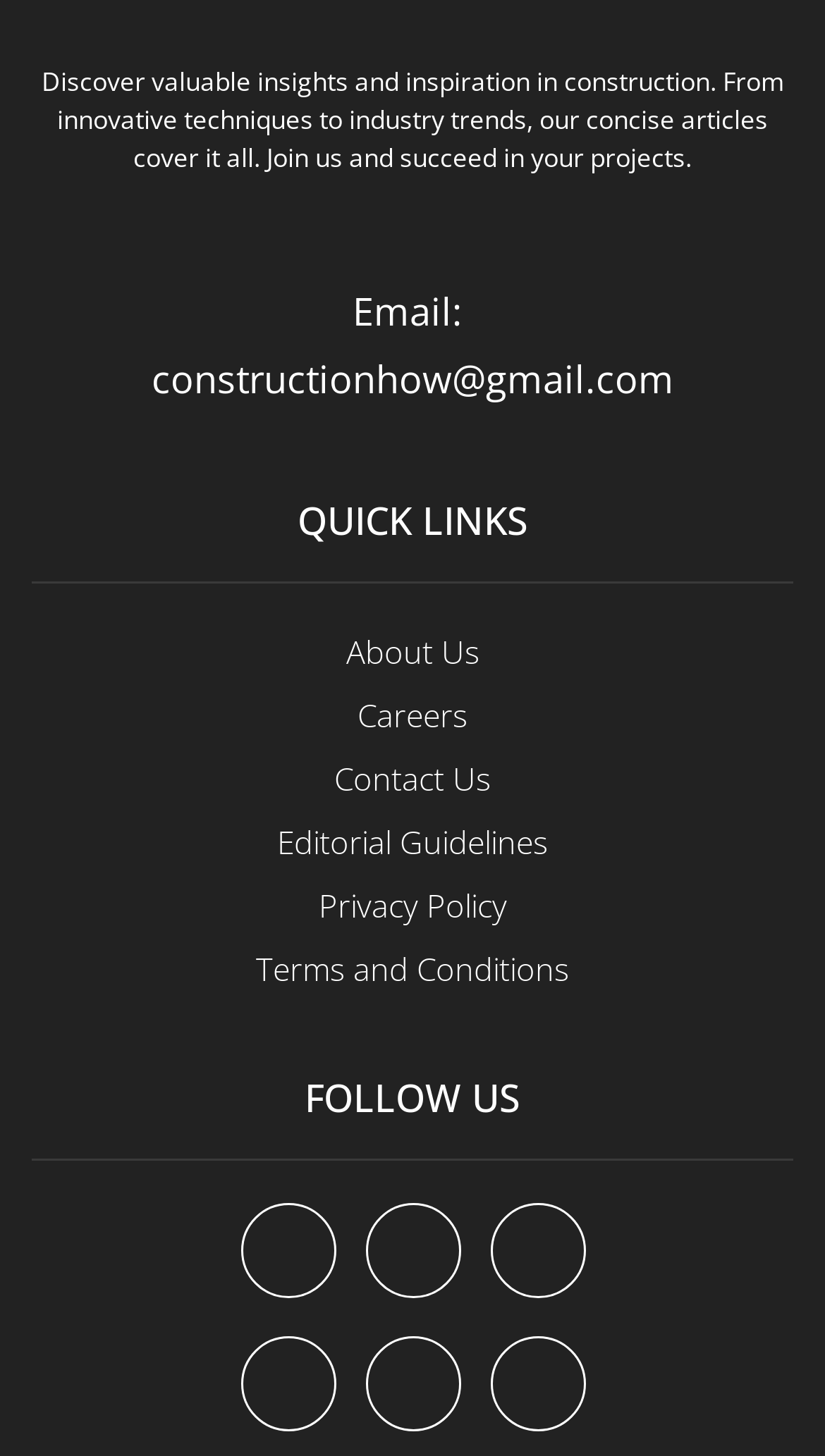Identify the bounding box coordinates for the region of the element that should be clicked to carry out the instruction: "send an email". The bounding box coordinates should be four float numbers between 0 and 1, i.e., [left, top, right, bottom].

[0.183, 0.243, 0.817, 0.278]